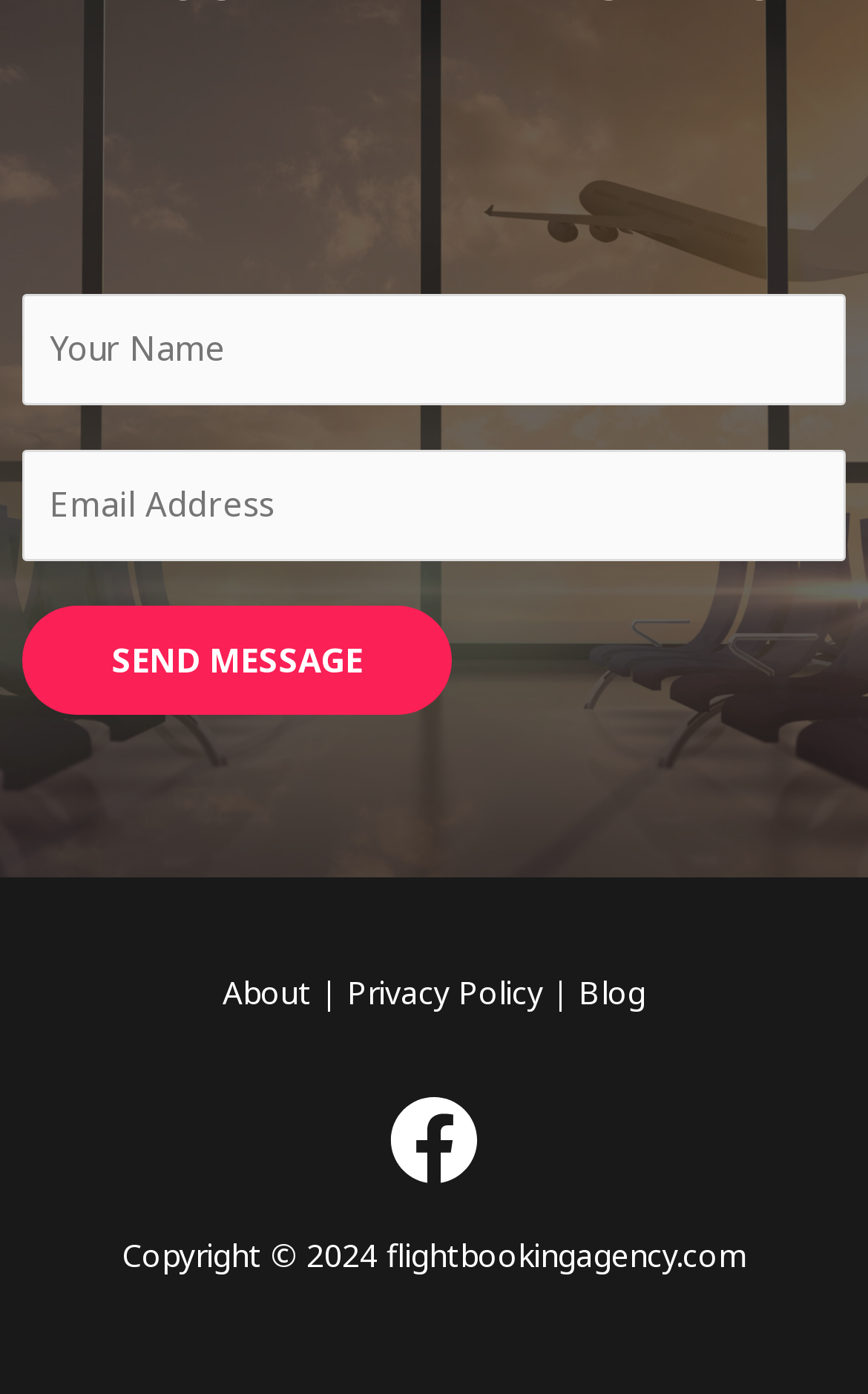What is the text on the button?
Please respond to the question thoroughly and include all relevant details.

The button has the text 'SEND MESSAGE' and is located below the input fields.